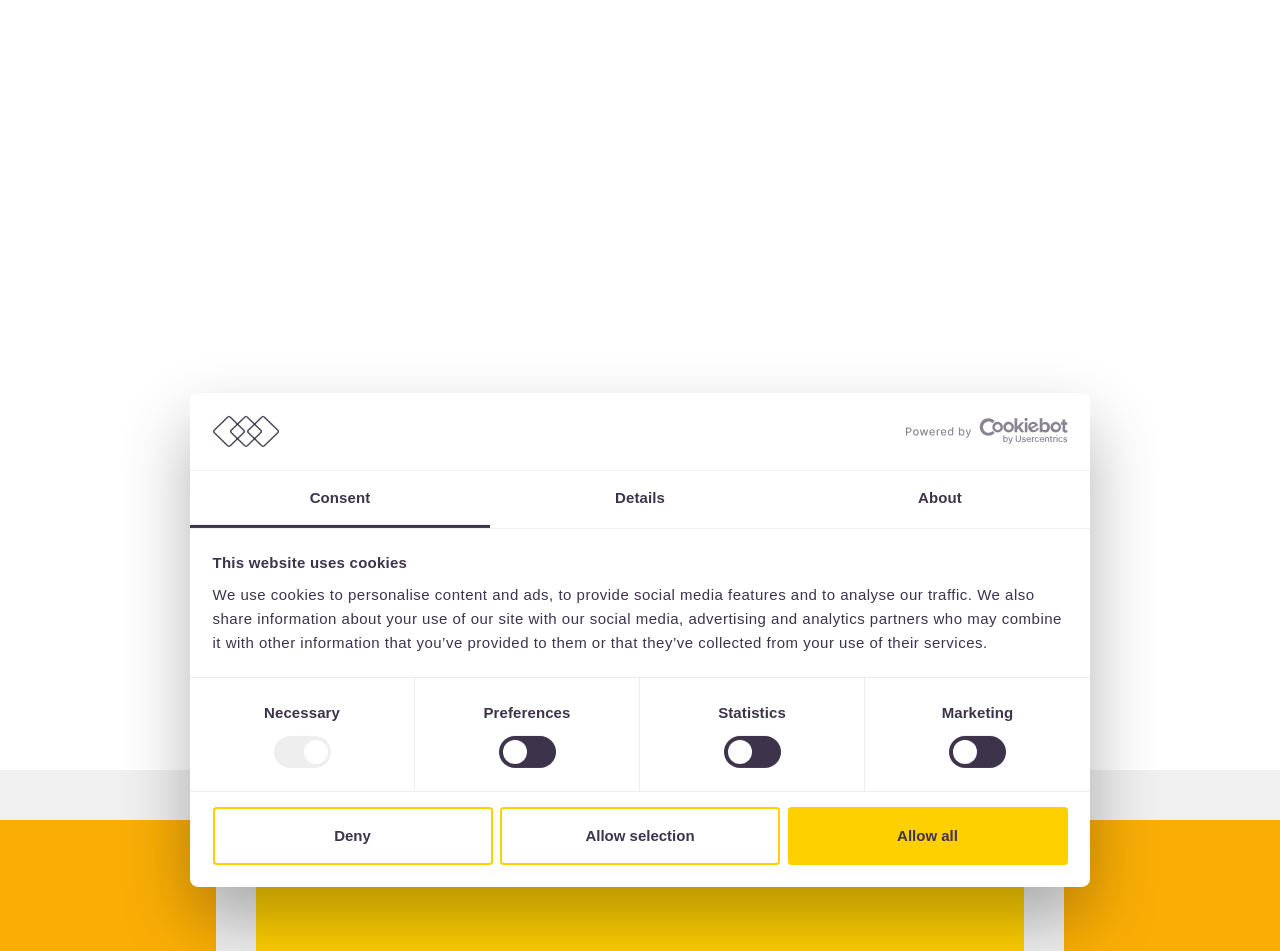Reply to the question with a single word or phrase:
What is the name of the digital creative agency?

The Drawing Room